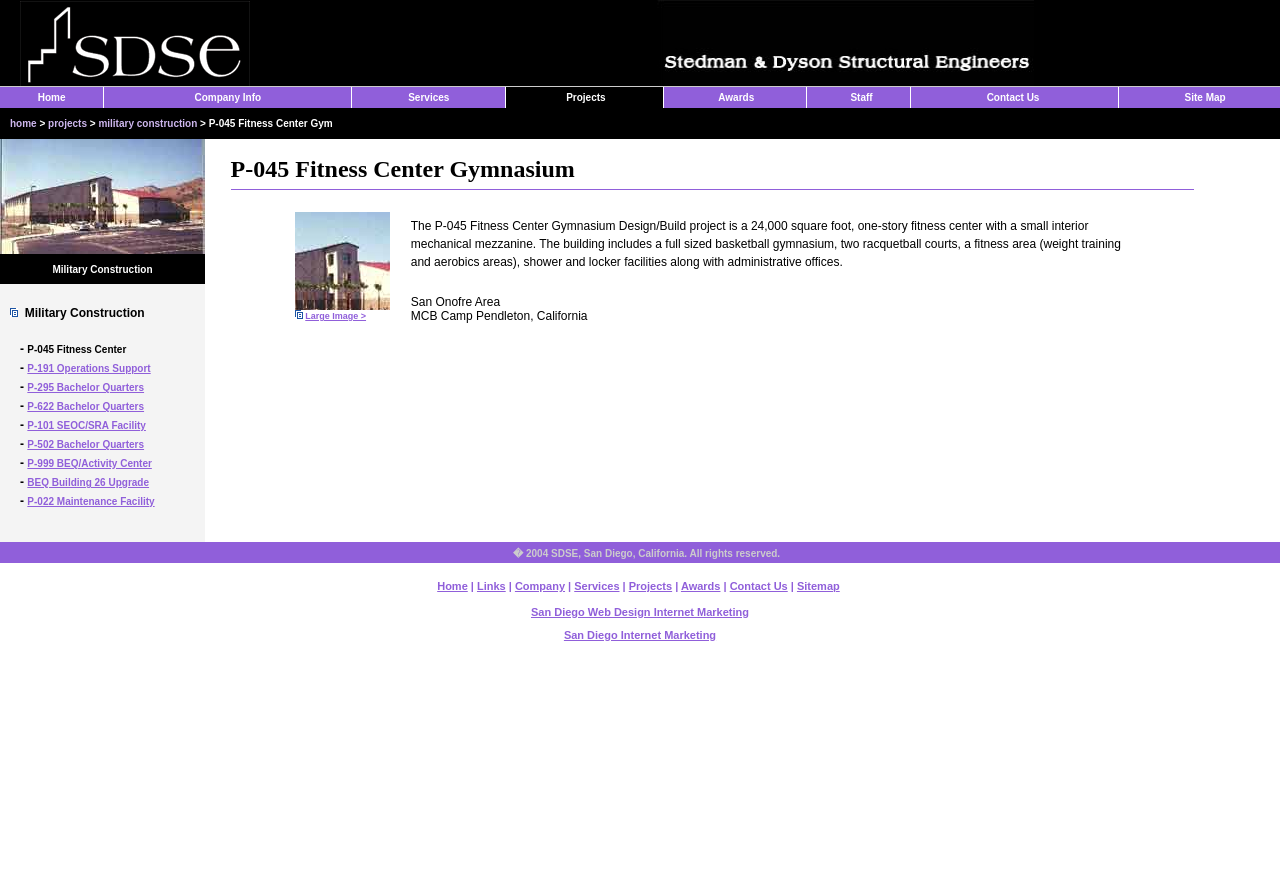Answer the following in one word or a short phrase: 
What is the type of construction mentioned?

Military Construction